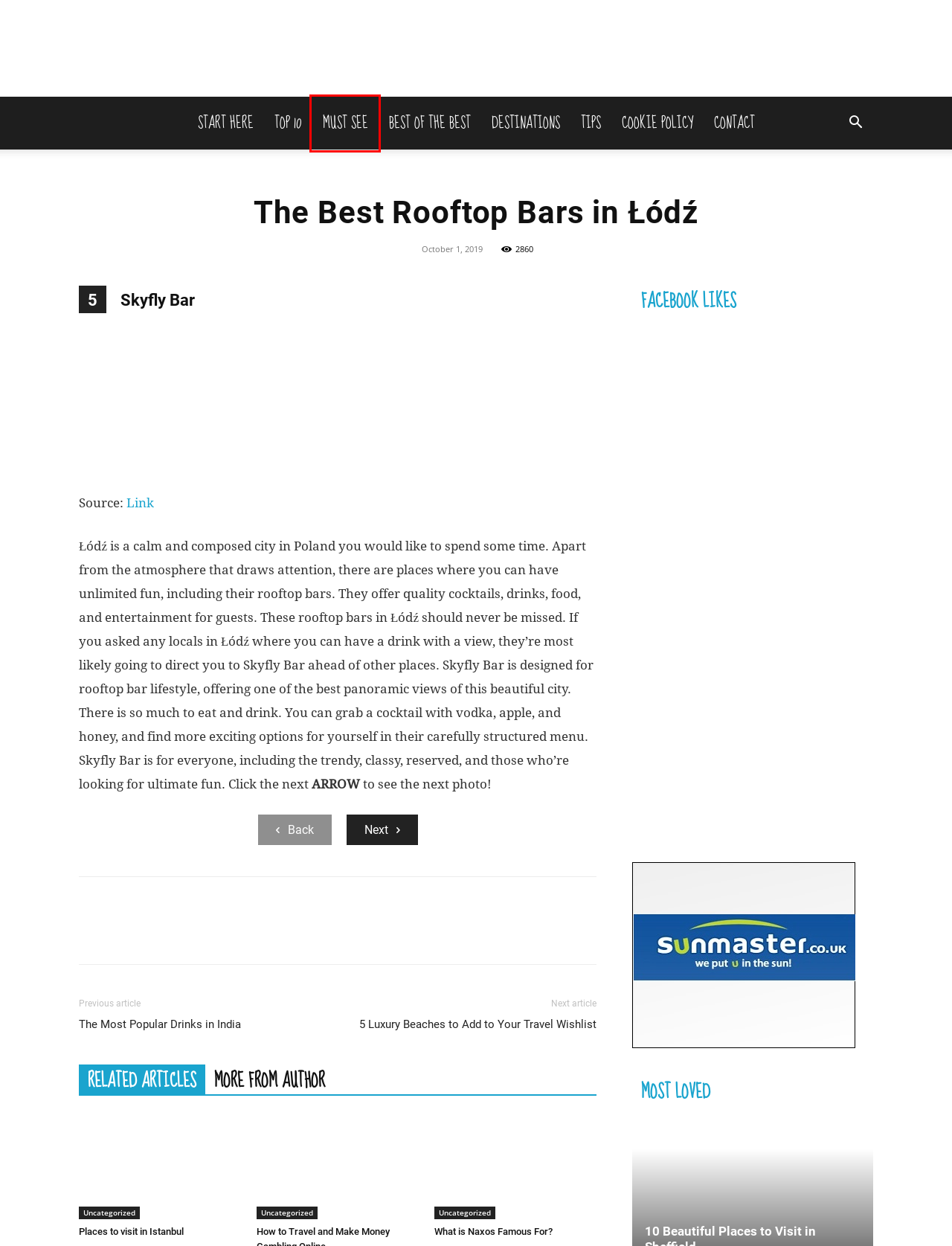You are provided with a screenshot of a webpage highlighting a UI element with a red bounding box. Choose the most suitable webpage description that matches the new page after clicking the element in the bounding box. Here are the candidates:
A. Uncategorized Archives - Lets Travel More
B. Destinations Archives - Lets Travel More
C. What is Naxos Famous For?
D. How to Travel and Make Money Gambling Online
E. Cookie Policy - Lets Travel More
F. Must See Archives - Lets Travel More
G. The Best Rooftop Bars in Łódź - Page 2
H. Tips Archives - Lets Travel More

F